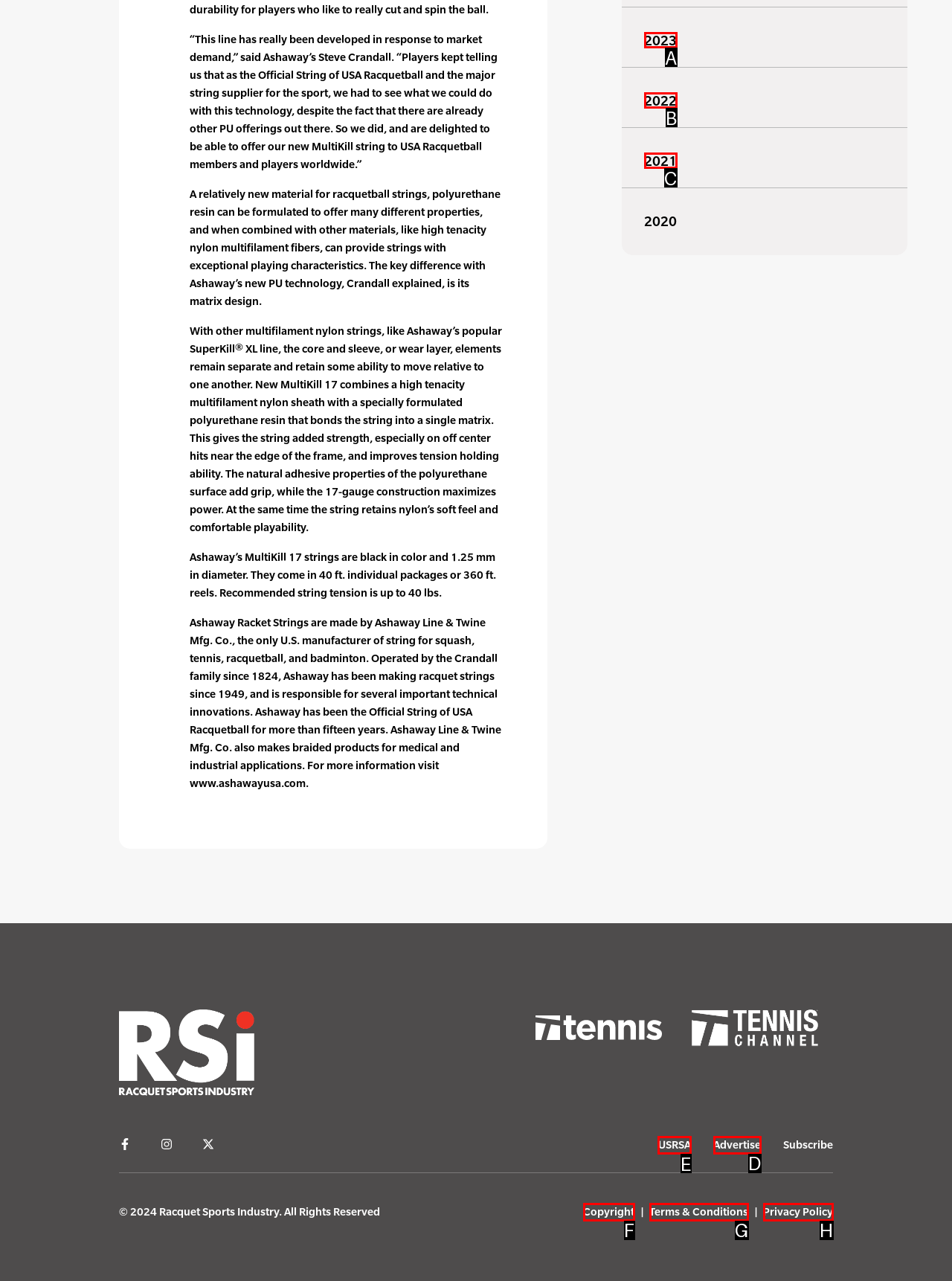Identify which lettered option to click to carry out the task: Visit the 'USRSA' page. Provide the letter as your answer.

E